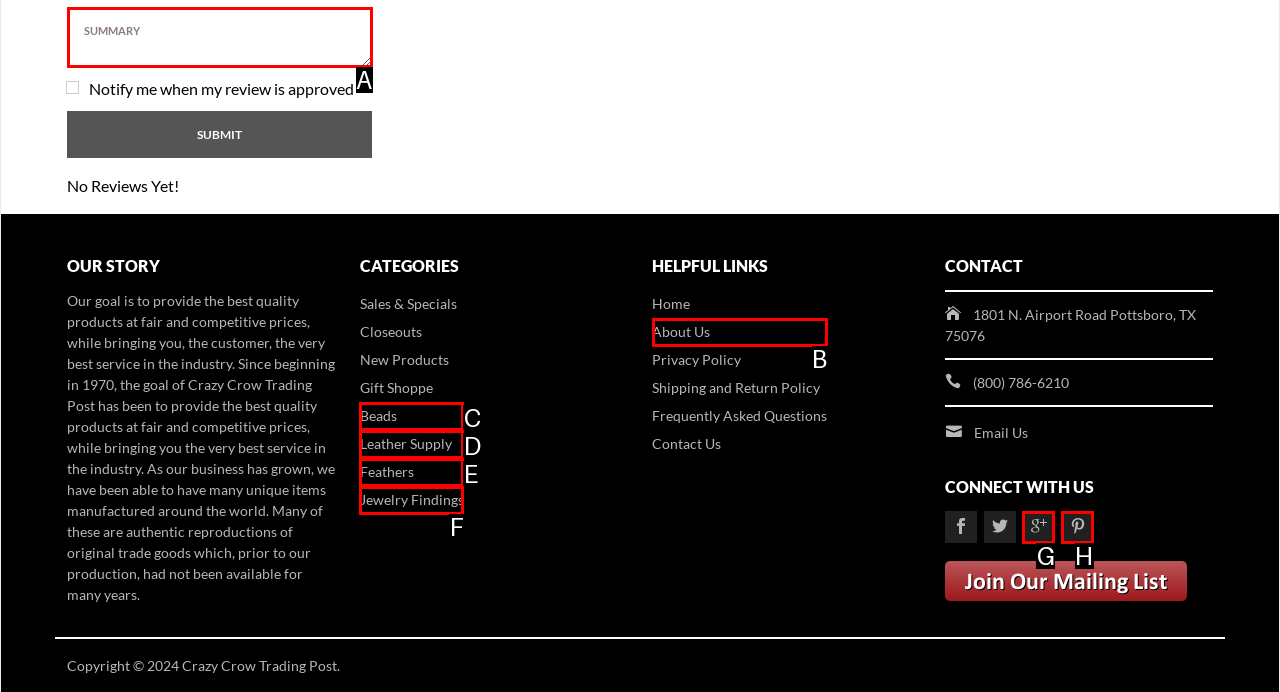Tell me which letter corresponds to the UI element that will allow you to Follow us on Facebook. Answer with the letter directly.

H